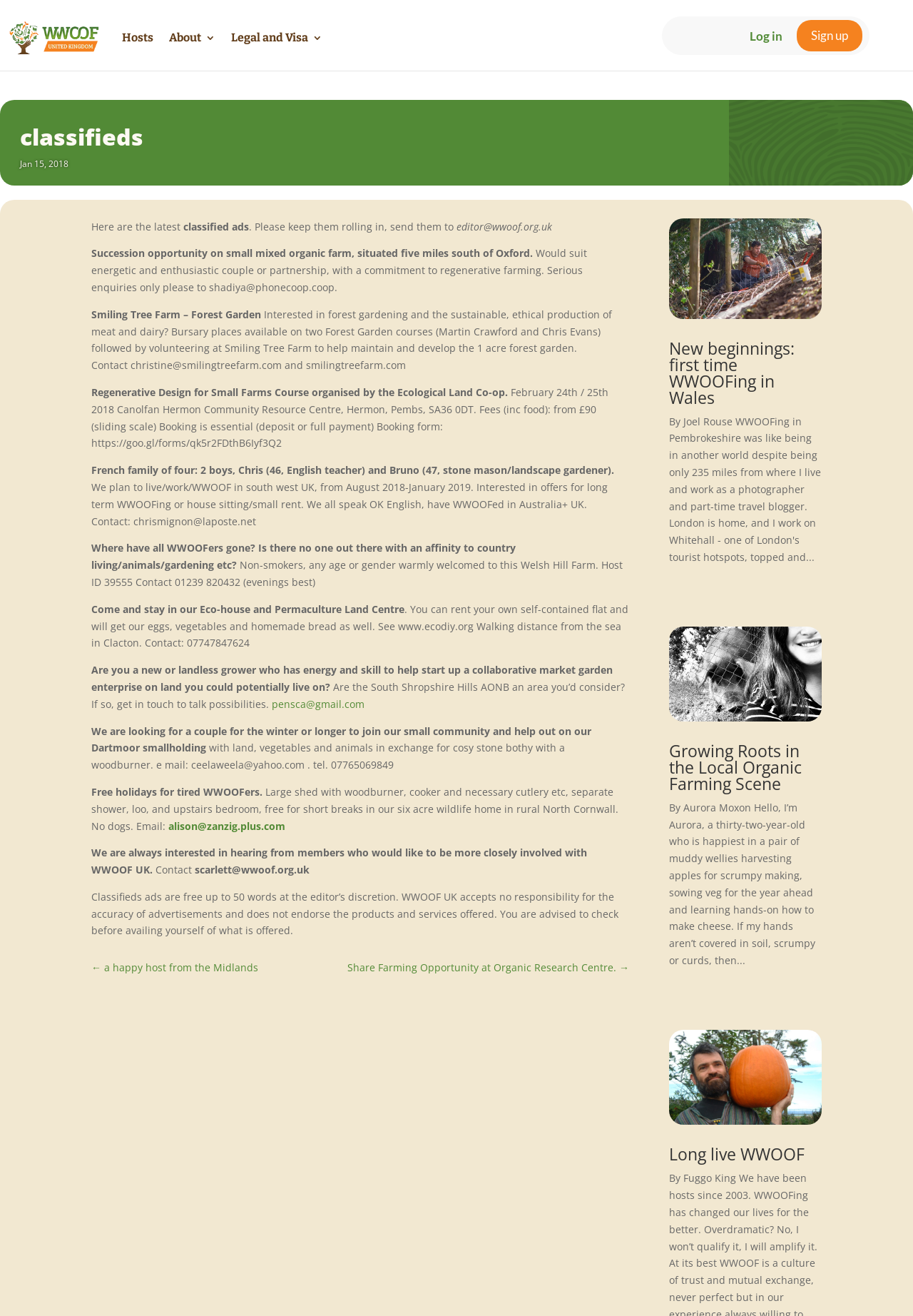Identify the bounding box of the HTML element described here: "Log in". Provide the coordinates as four float numbers between 0 and 1: [left, top, right, bottom].

[0.821, 0.022, 0.857, 0.033]